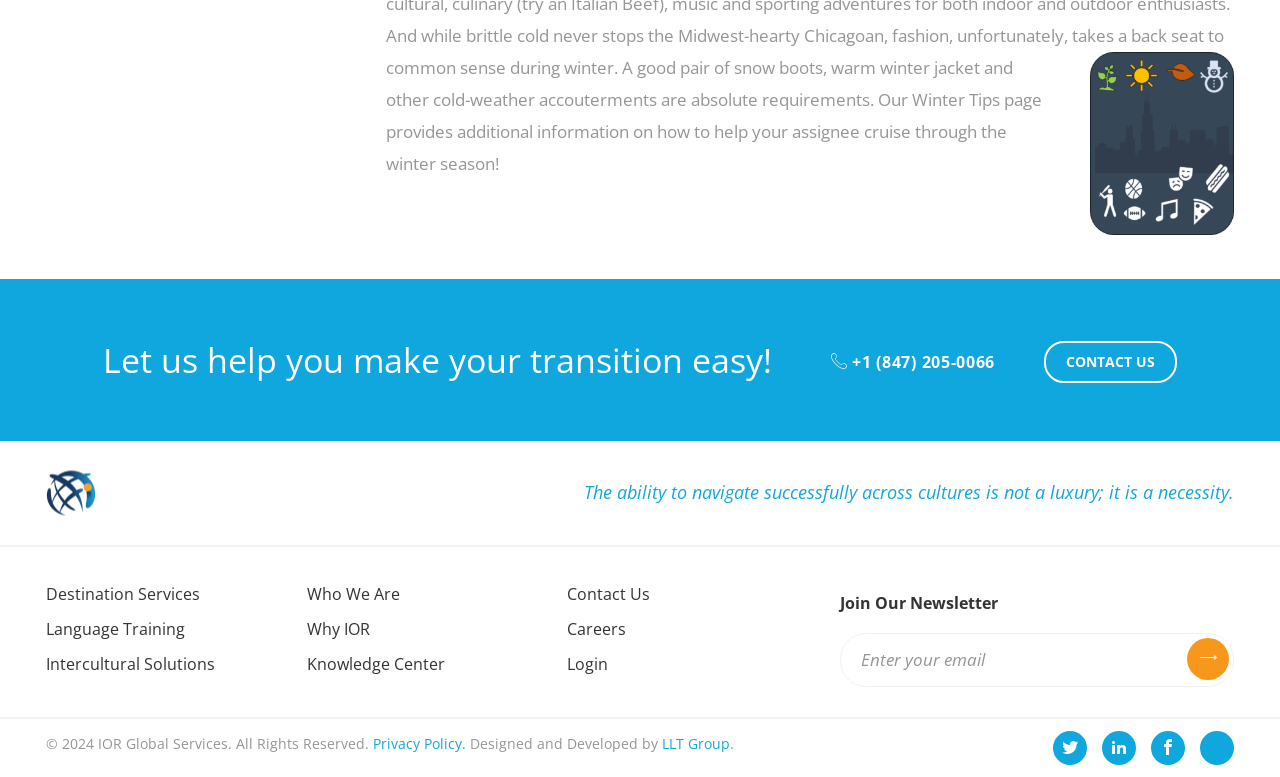What is the purpose of the Winter Tips page?
Provide a comprehensive and detailed answer to the question.

I found the text 'Our Winter Tips page provides additional information on how to help your assignee cruise through the winter season!' which is a StaticText element, indicating the purpose of the Winter Tips page.